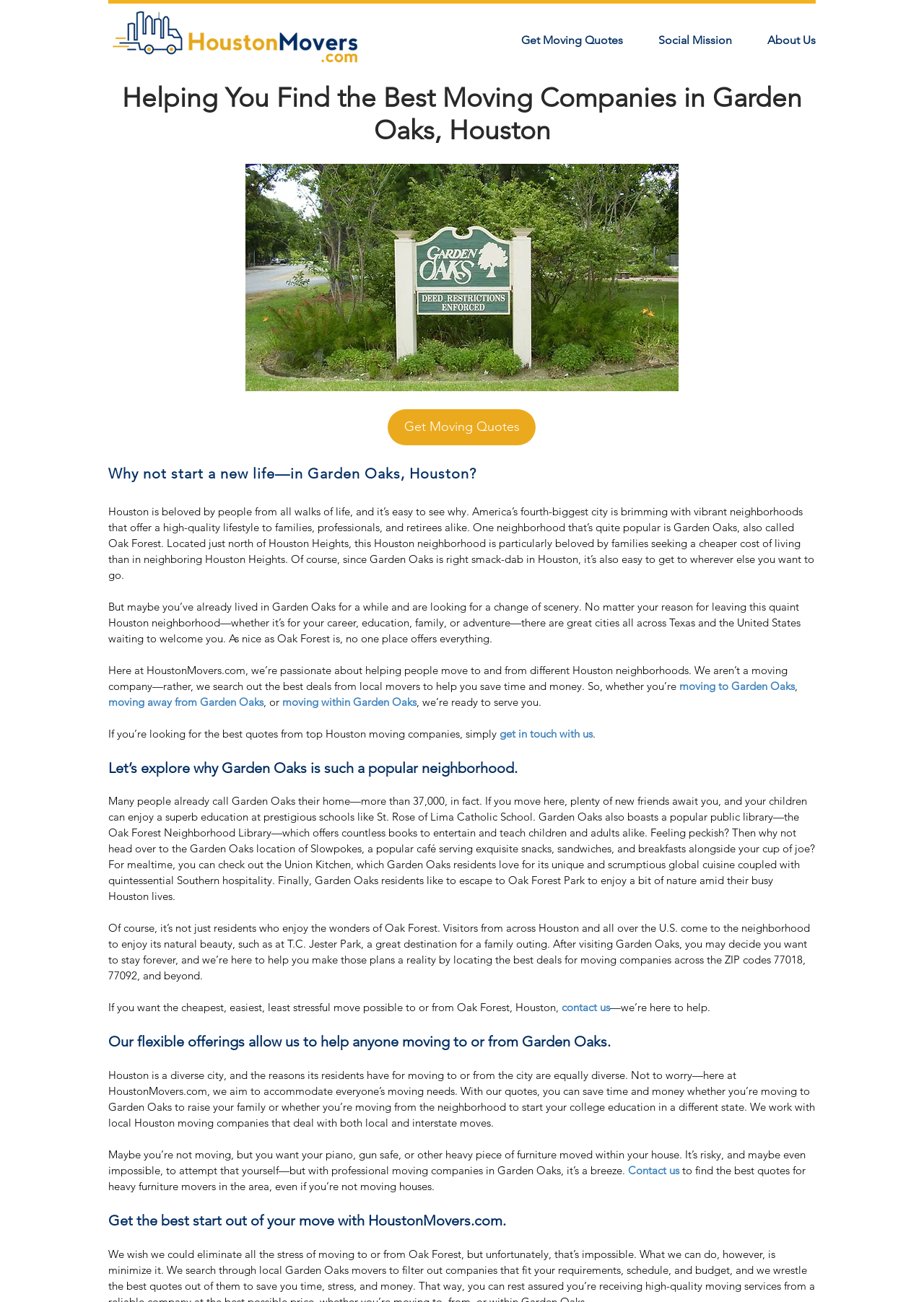Show me the bounding box coordinates of the clickable region to achieve the task as per the instruction: "Go to the 'SHOP'".

None